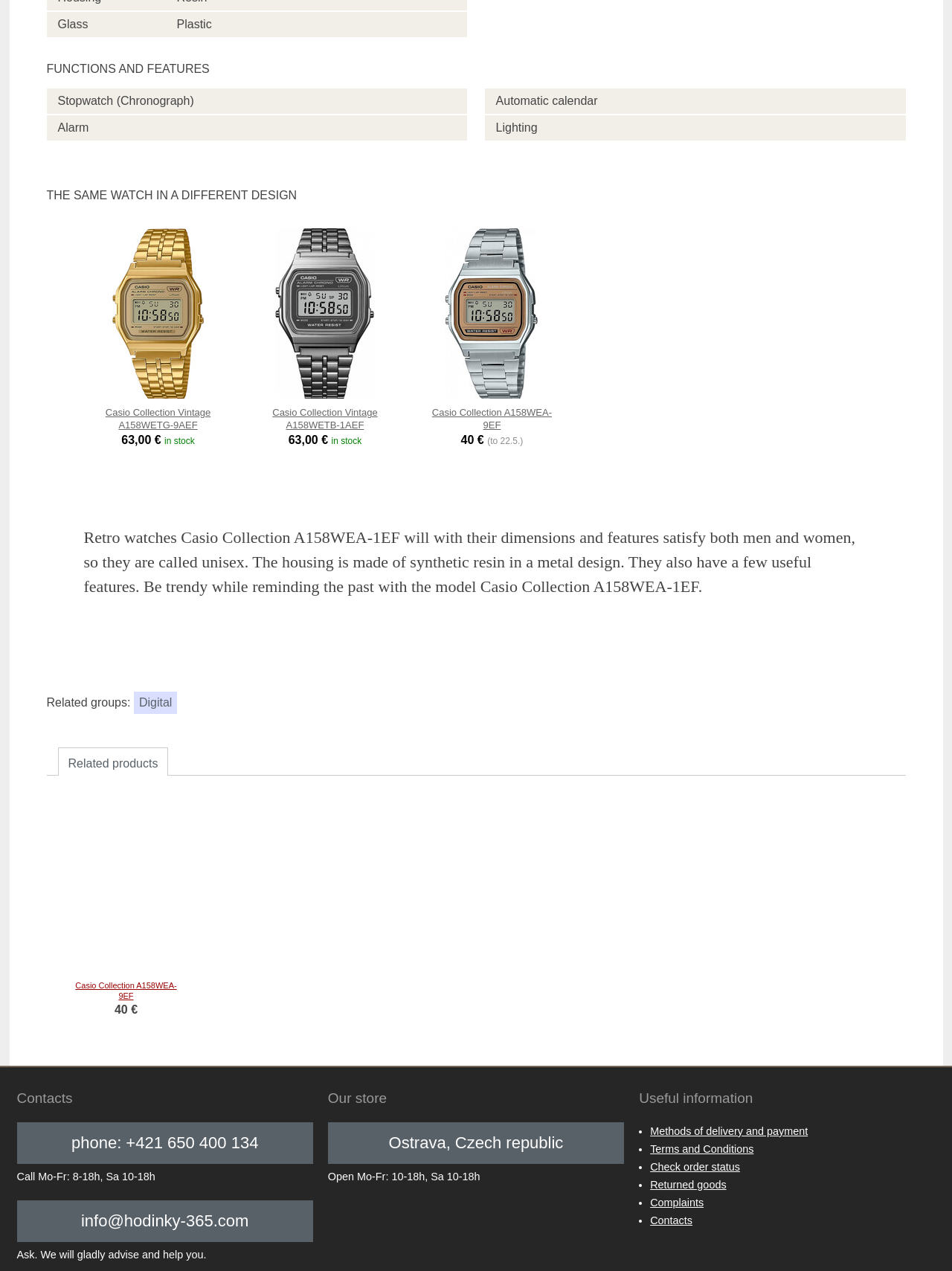Find and indicate the bounding box coordinates of the region you should select to follow the given instruction: "Click on the 'Next Post' link".

None